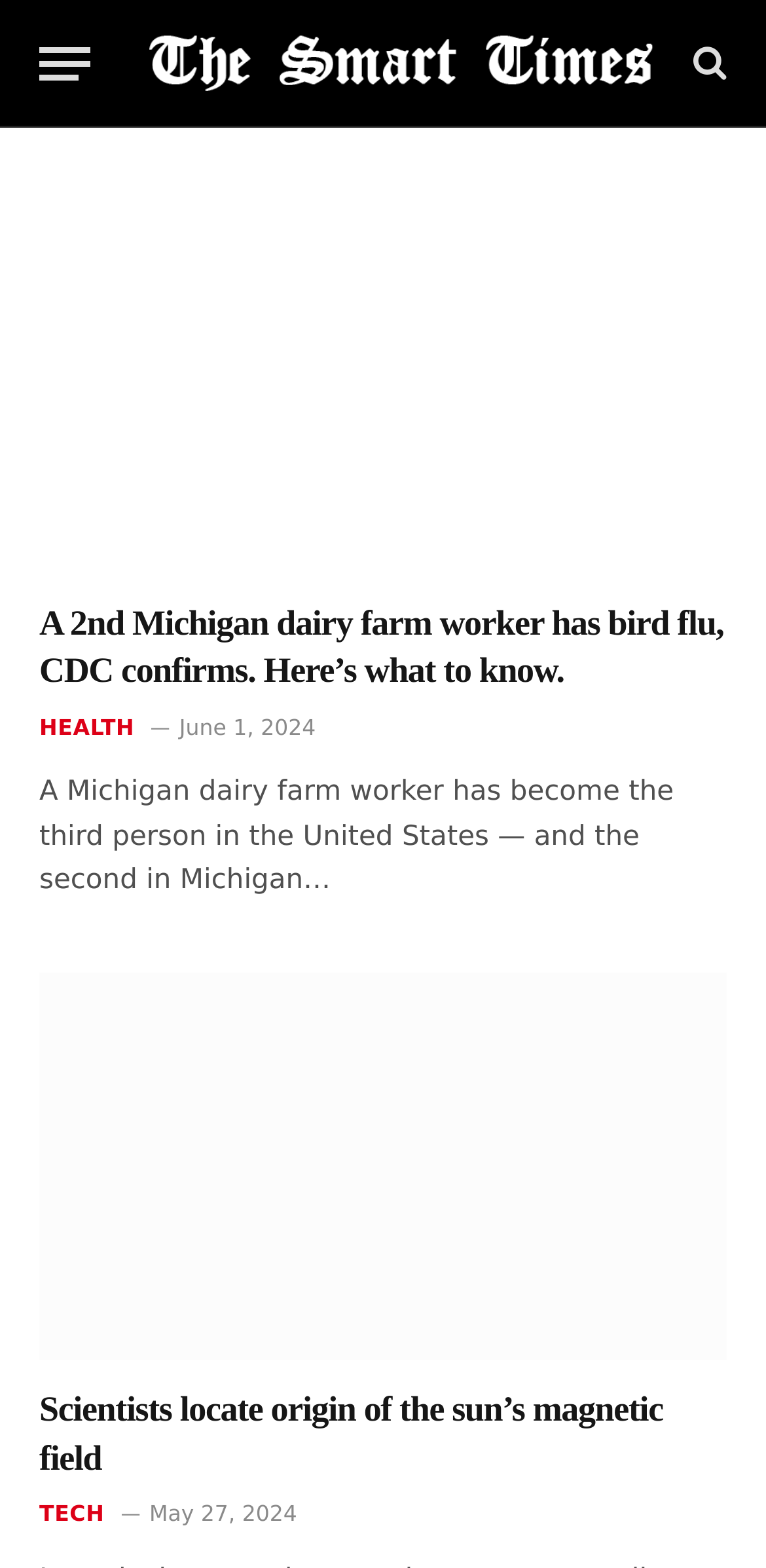Answer the question with a single word or phrase: 
What is the category of the first article?

HEALTH